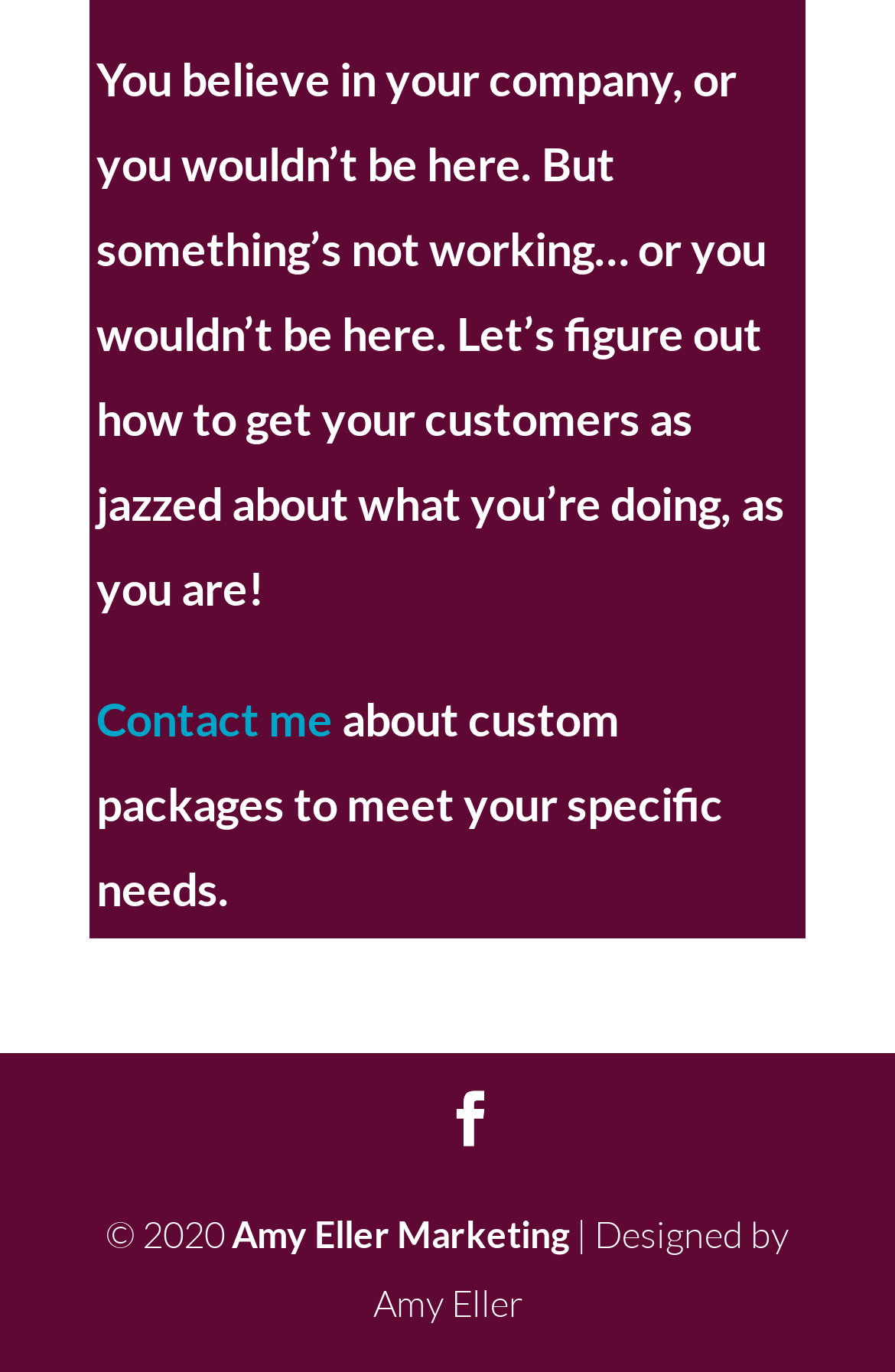What is the purpose of the 'Contact me' link?
Please provide a comprehensive answer based on the contents of the image.

The 'Contact me' link is placed next to the introductory text, which suggests that the author is inviting the reader to get in touch with them, possibly to discuss their company's issues or to explore potential solutions.